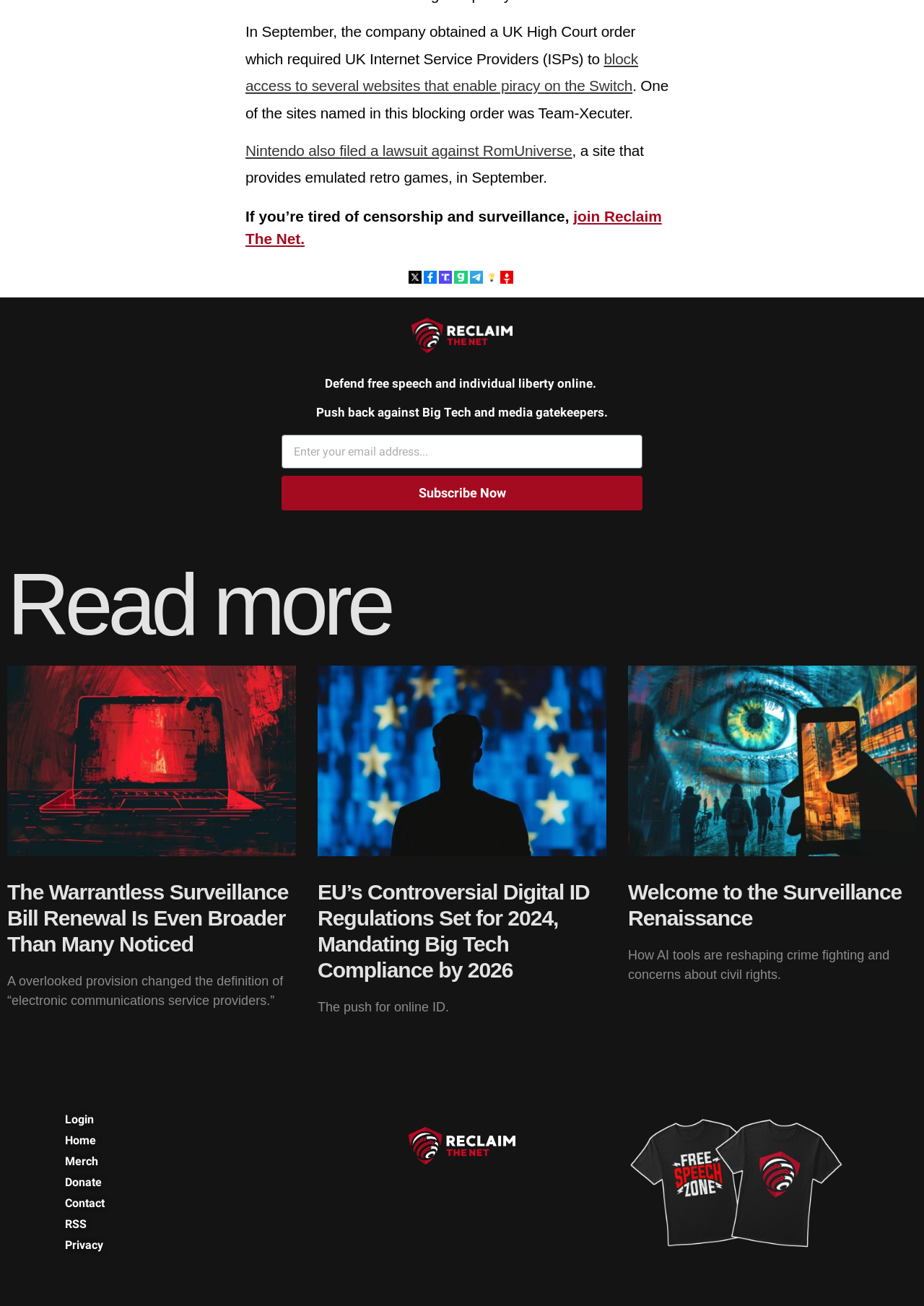Please mark the bounding box coordinates of the area that should be clicked to carry out the instruction: "Subscribe to the newsletter".

[0.305, 0.365, 0.695, 0.391]